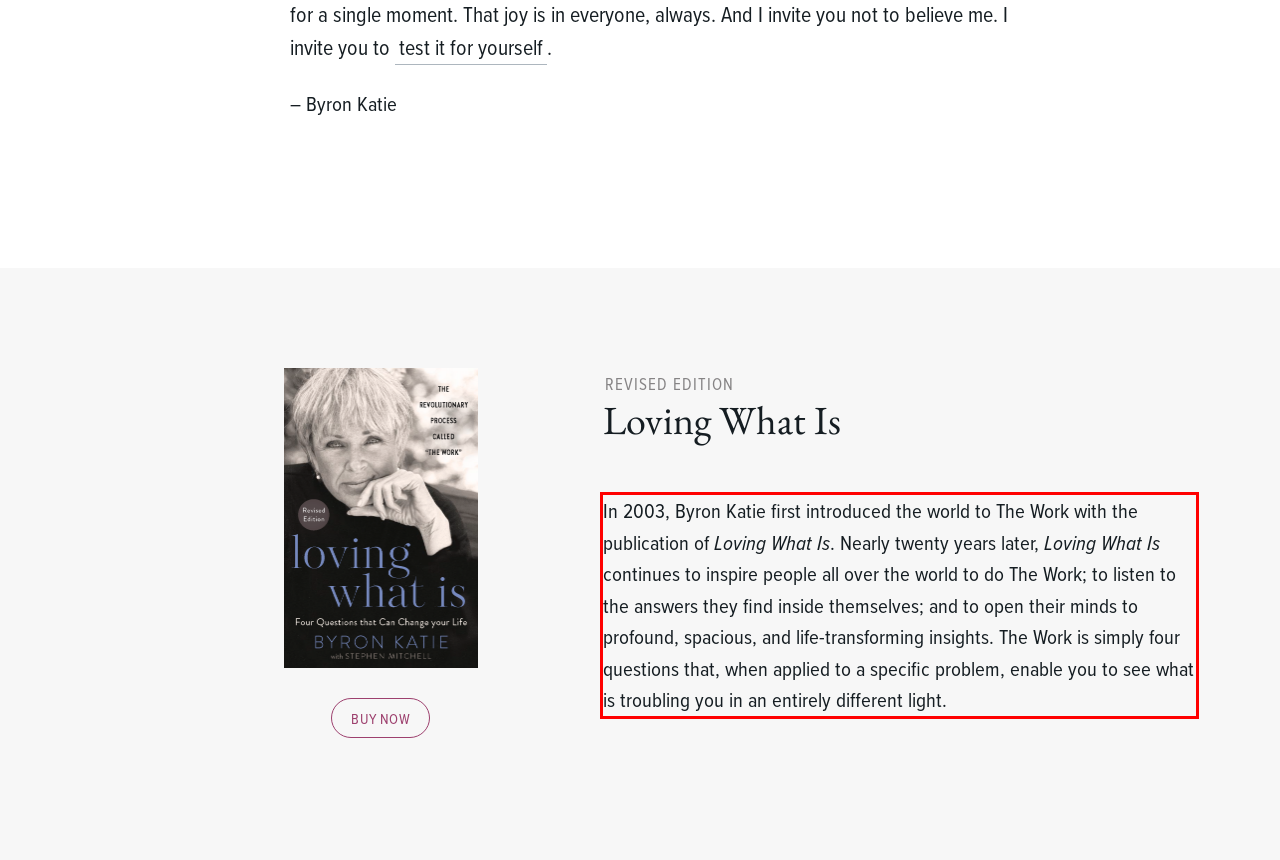From the screenshot of the webpage, locate the red bounding box and extract the text contained within that area.

In 2003, Byron Katie first introduced the world to The Work with the publication of Loving What Is. Nearly twenty years later, Loving What Is continues to inspire people all over the world to do The Work; to listen to the answers they find inside themselves; and to open their minds to profound, spacious, and life-transforming insights. The Work is simply four questions that, when applied to a specific problem, enable you to see what is troubling you in an entirely different light.